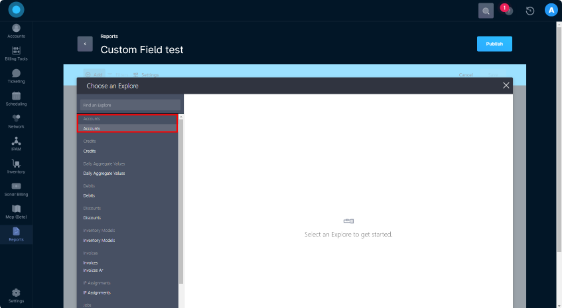Break down the image into a detailed narrative.

The image depicts a user interface for a reporting tool titled "Custom Field test." In the foreground, a modal window labeled "Choose an Explore" is prominently displayed, featuring a selection pane on the left. This pane includes various categories for exploration, with "Accounts" highlighted in red to indicate it's currently selected. Additional choices such as "Orders," "Deals," and others are visible below. The right side of the modal is mostly blank, encouraging users to select an item to proceed. This interface is designed to facilitate the selection of data categories for generating reports, specifically focusing on Custom Fields within the application. The overall layout is clean and modern, aligning with contemporary design practices in software applications.